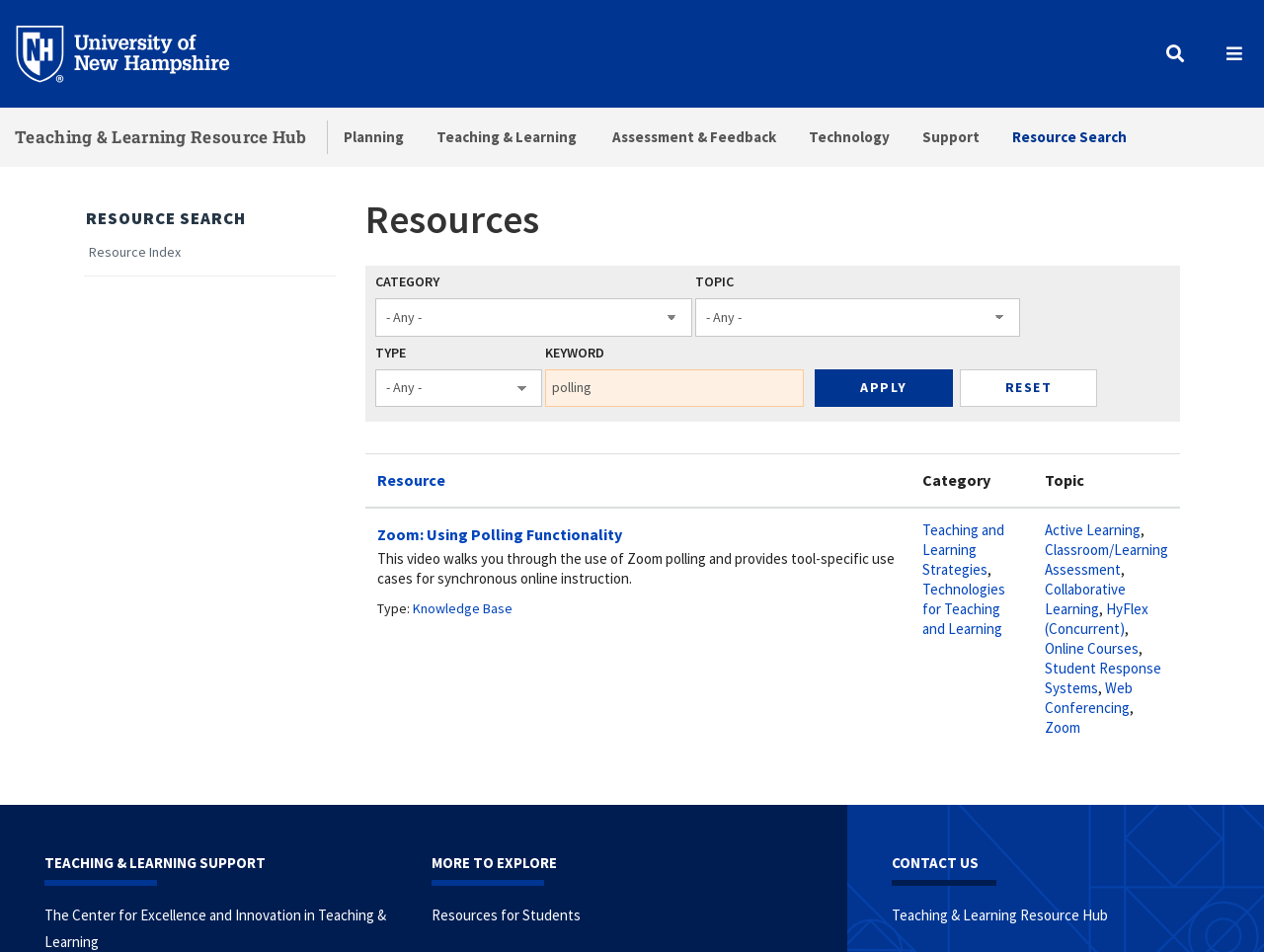Generate a thorough explanation of the webpage's elements.

The webpage is titled "Resources | Teaching & Learning Resource Hub" and appears to be a resource hub for teaching and learning. At the top, there is a link to "Skip to main content" and a university logo with the text "University of New Hampshire". Below this, there are several links to different sections, including "Planning", "Teaching & Learning", "Assessment & Feedback", "Technology", "Support", and "Resource Search".

The main content area is divided into two sections. On the left, there is a navigation menu with a heading "RESOURCE SEARCH" and a link to "Resource Index". Below this, there are several filters to narrow down the search results, including dropdown menus for "CATEGORY", "TOPIC", and "TYPE", as well as a text box to enter keywords. There are also two buttons, "Apply" and "Reset", to apply or reset the filters.

On the right, there is a table displaying the search results. The table has three columns, "Resource", "Category", and "Topic", and each row represents a single resource. The resources are listed with their corresponding categories and topics, and some resources have multiple topics listed. The resources are linked, allowing users to click on them to access more information.

At the bottom of the page, there are three sections. The first section is titled "TEACHING & LEARNING SUPPORT" and has a link to "The Center for Excellence and Innovation in Teaching & Learning". The second section is titled "MORE TO EXPLORE" and has a link to "Resources for Students". The third section is titled "CONTACT US" and has a link to "Teaching & Learning Resource Hub".